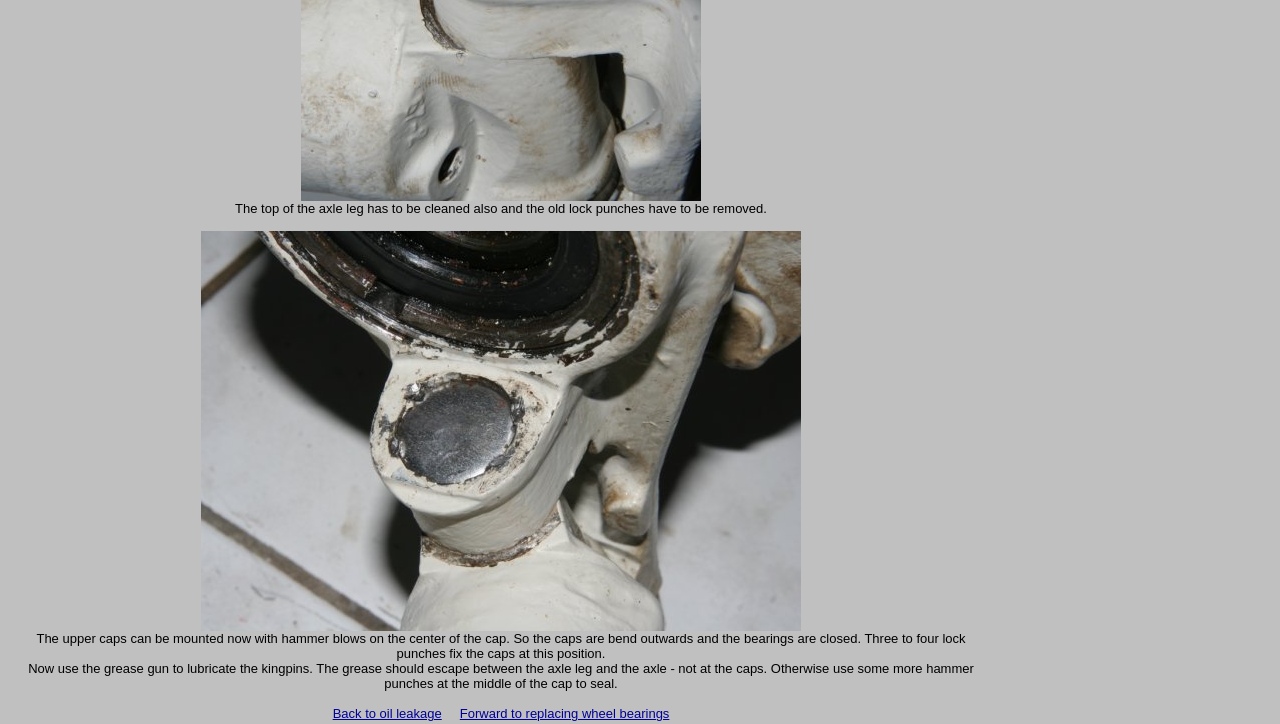Find the bounding box of the UI element described as follows: "Powered by GitBook".

None